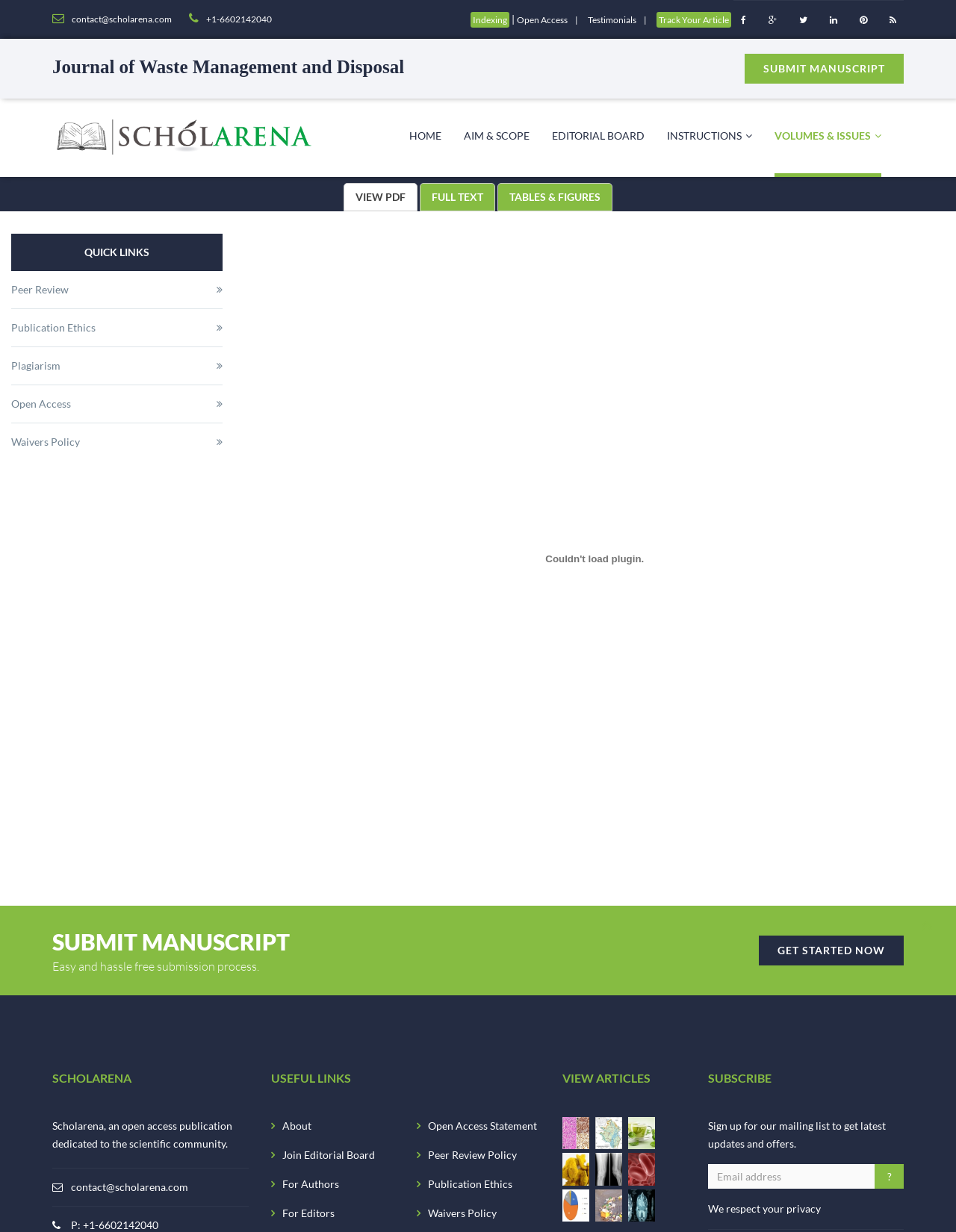Offer a detailed explanation of the webpage layout and contents.

This webpage is a journal article page from Scholarena Journals, specifically the Journal of Waste Management and Disposal. At the top, there is a navigation bar with links to the journal's homepage, aim and scope, editorial board, instructions, and volumes and issues. Below the navigation bar, there is a table with links to submit a manuscript, view PDF, full text, and tables and figures.

On the left side of the page, there is a section titled "QUICK LINKS" with links to peer review, publication ethics, plagiarism, open access, and waivers policy. Below this section, there is an embedded object, which appears to be a disabled element.

In the main content area, there is a title "Plastic Waste Generation and Source Separation by Tertiary Students: A Case Study on a University Campus in Ghana" followed by a table with links to submit a manuscript and a call to action button "GET STARTED NOW".

Below the title, there are several sections. The first section is titled "SCHOLARENA" with a brief description of the journal. The second section is titled "USEFUL LINKS" with links to about, join editorial board, for authors, for editors, open access statement, peer review policy, publication ethics, and waivers policy.

The third section is titled "VIEW ARTICLES" with a list of six article links, each with a corresponding image. The articles are related to various topics such as rhabdomyosarcoma, water samples, green tea mouthwash, turmeric curcuminoids, knee infection, and cancer informatics.

At the bottom of the page, there is a section titled "SUBSCRIBE" with a call to action to sign up for the mailing list to get latest updates and offers. There is also a form to enter an email address and a button to submit. Finally, there is a statement "We respect your privacy".